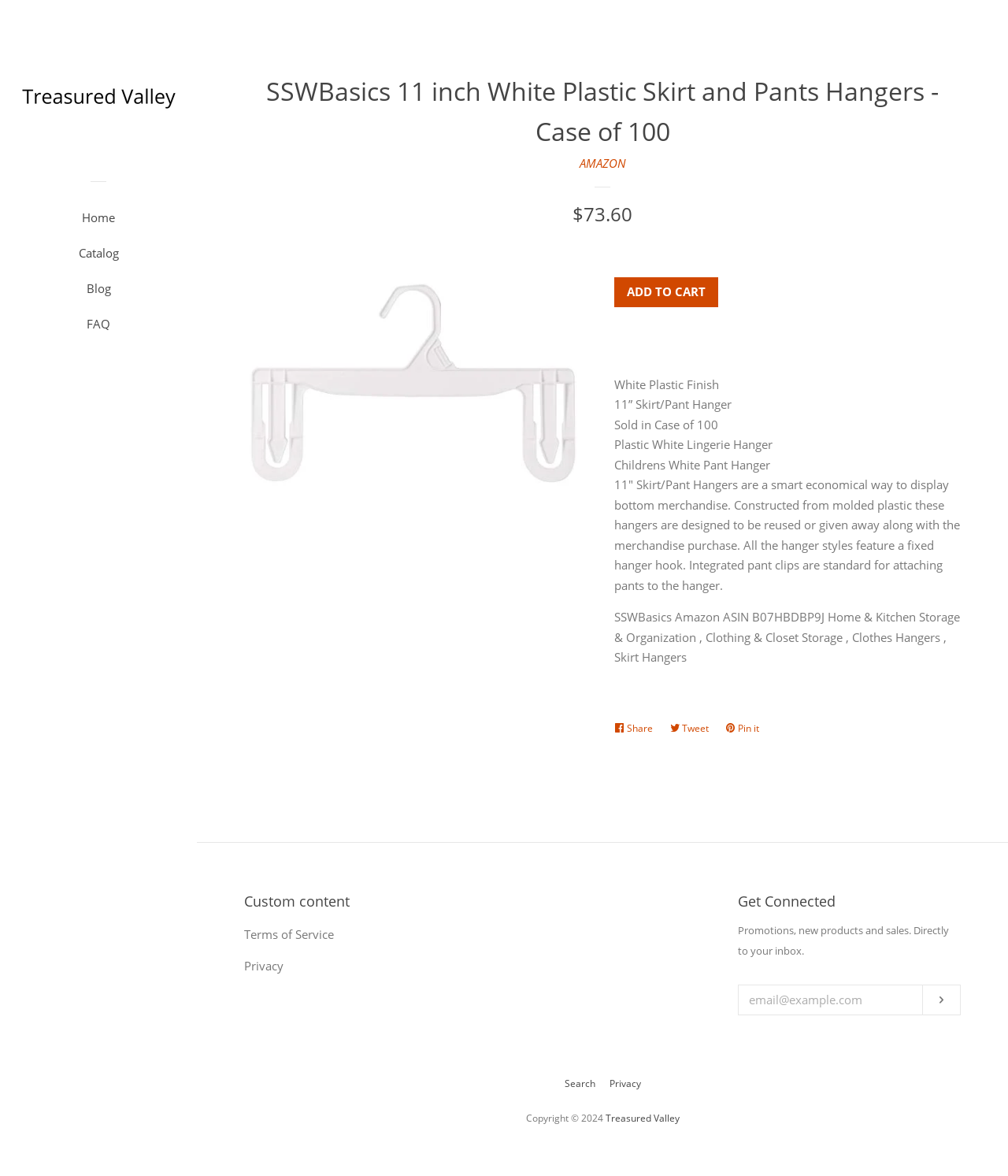Please provide a short answer using a single word or phrase for the question:
What is the material of the hanger?

Plastic